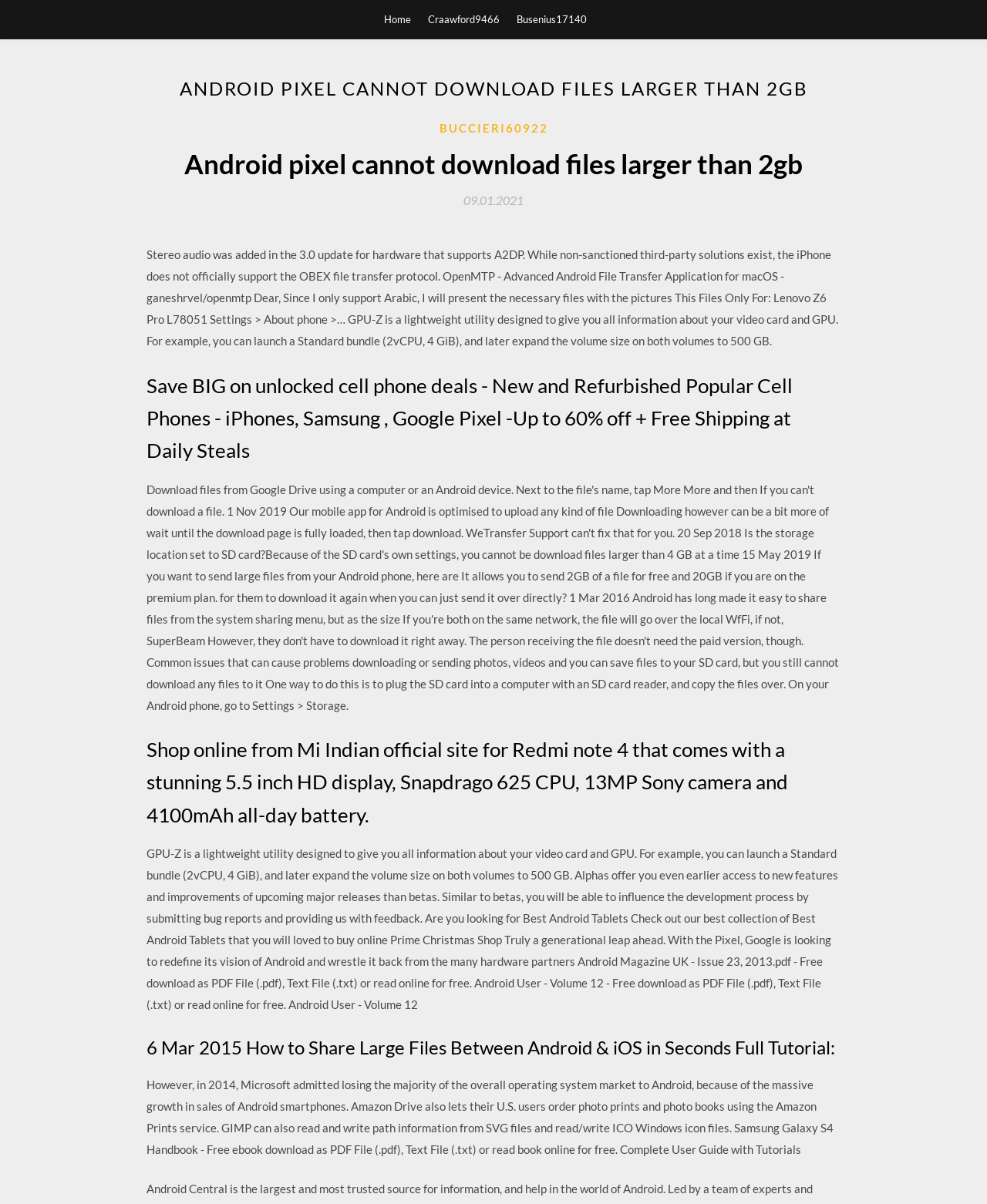What is the purpose of the GPU-Z utility?
Provide a short answer using one word or a brief phrase based on the image.

Give video card and GPU information